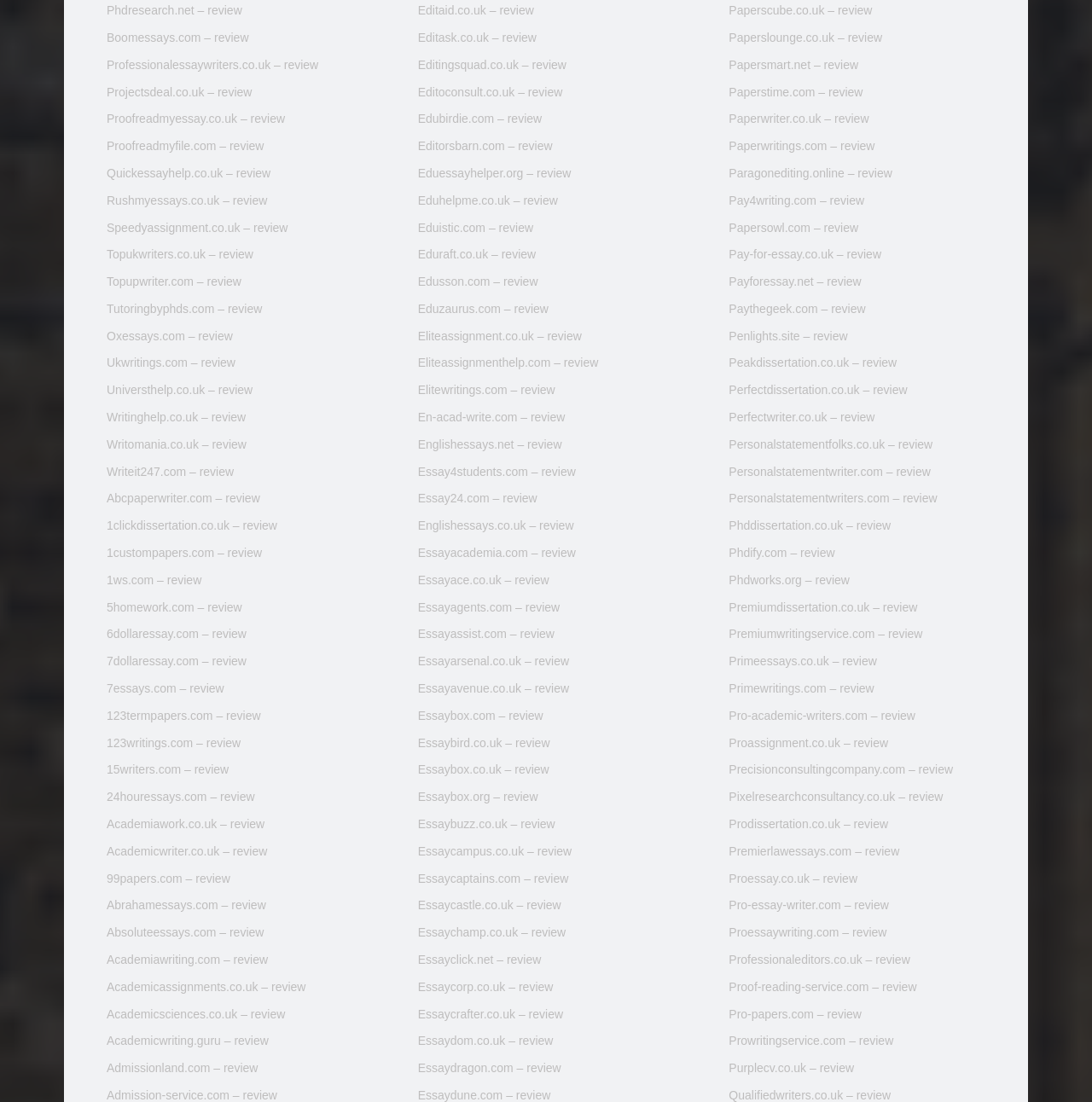Using the description: "Personalstatementwriter.com – review", determine the UI element's bounding box coordinates. Ensure the coordinates are in the format of four float numbers between 0 and 1, i.e., [left, top, right, bottom].

[0.667, 0.422, 0.852, 0.434]